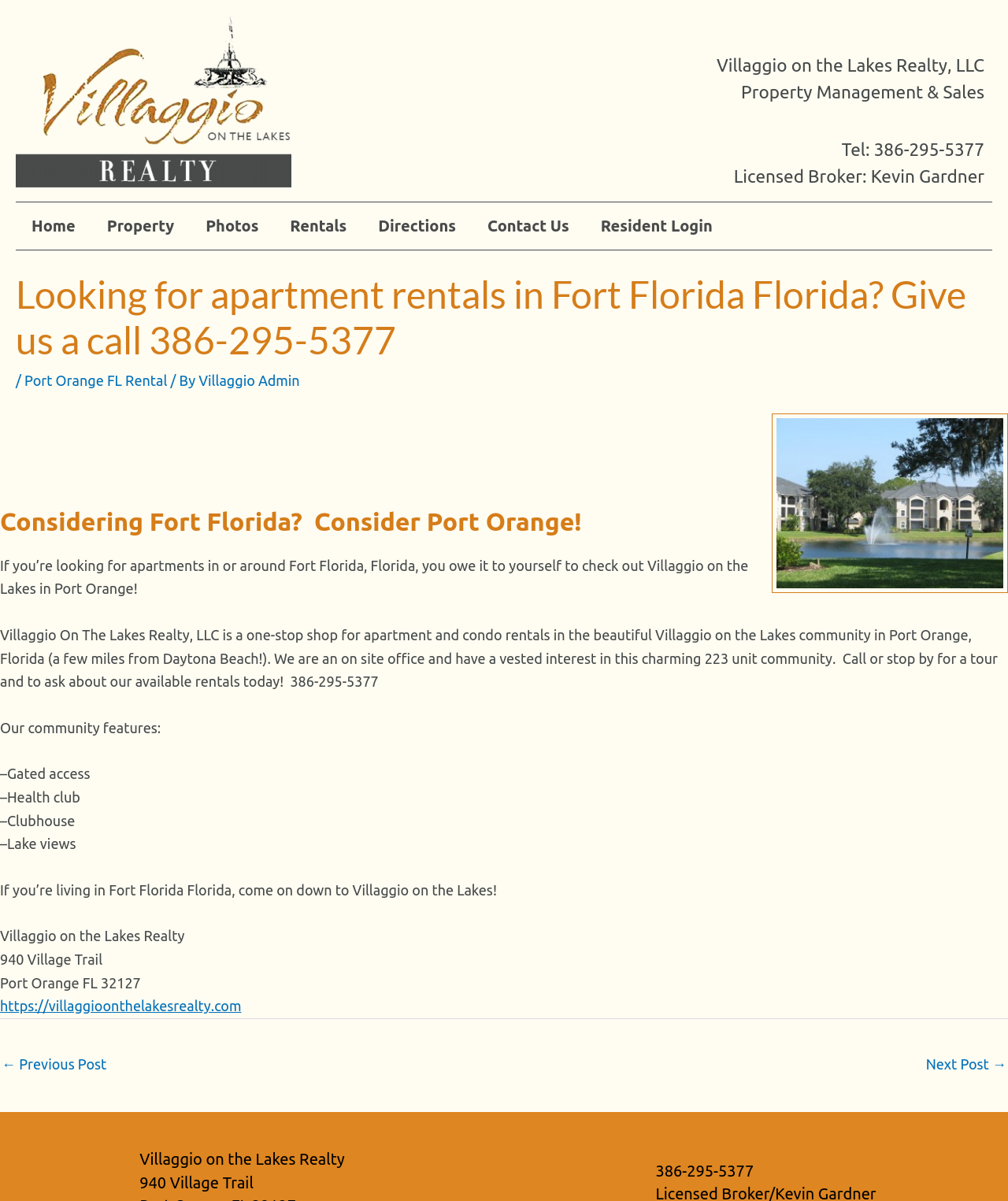What is the phone number to call for apartment rentals?
Answer with a single word or phrase by referring to the visual content.

386-295-5377